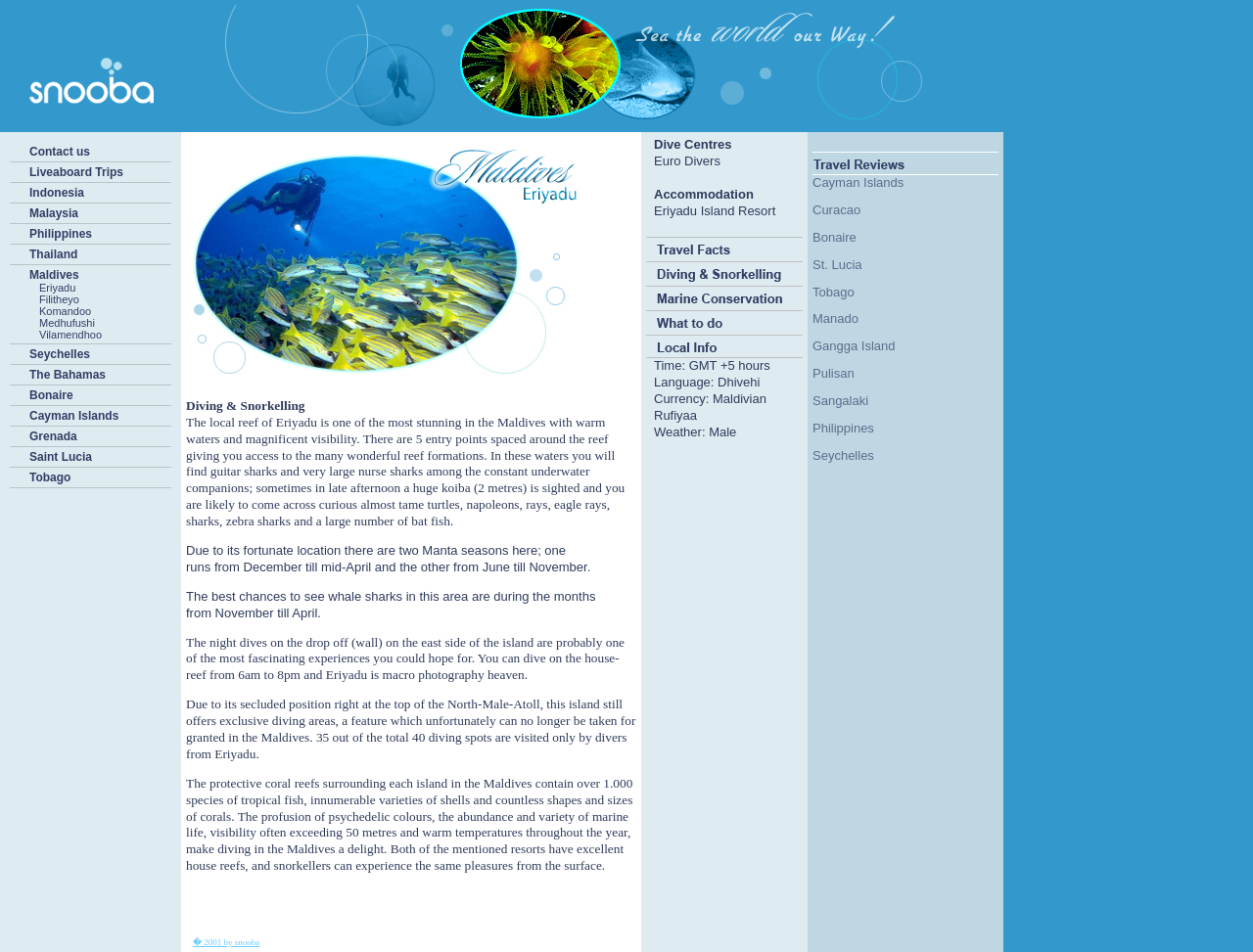Could you locate the bounding box coordinates for the section that should be clicked to accomplish this task: "Discover The Bahamas".

[0.023, 0.386, 0.084, 0.401]